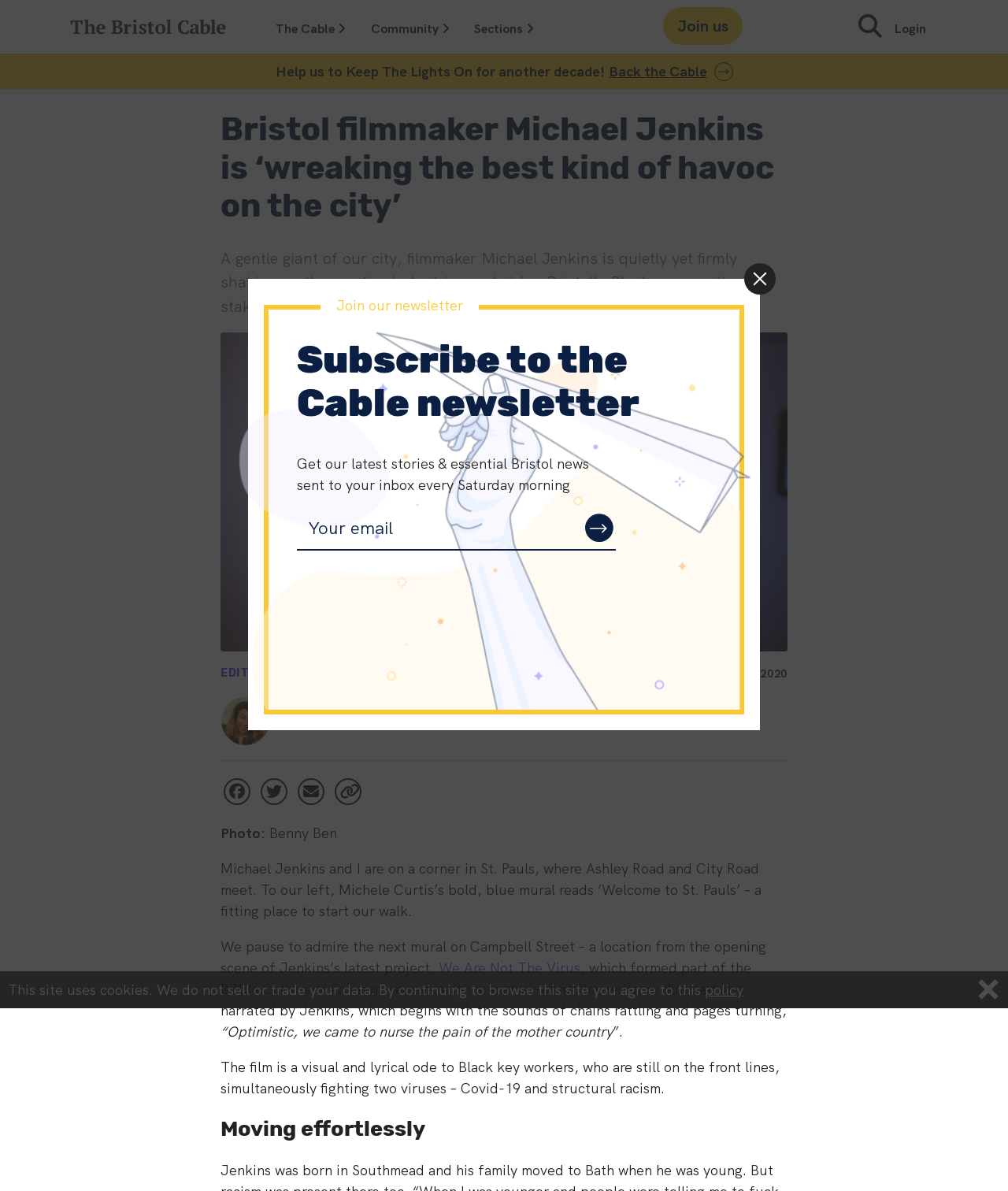Locate the bounding box coordinates of the clickable area to execute the instruction: "Click on 'Login'". Provide the coordinates as four float numbers between 0 and 1, represented as [left, top, right, bottom].

[0.879, 0.009, 0.927, 0.042]